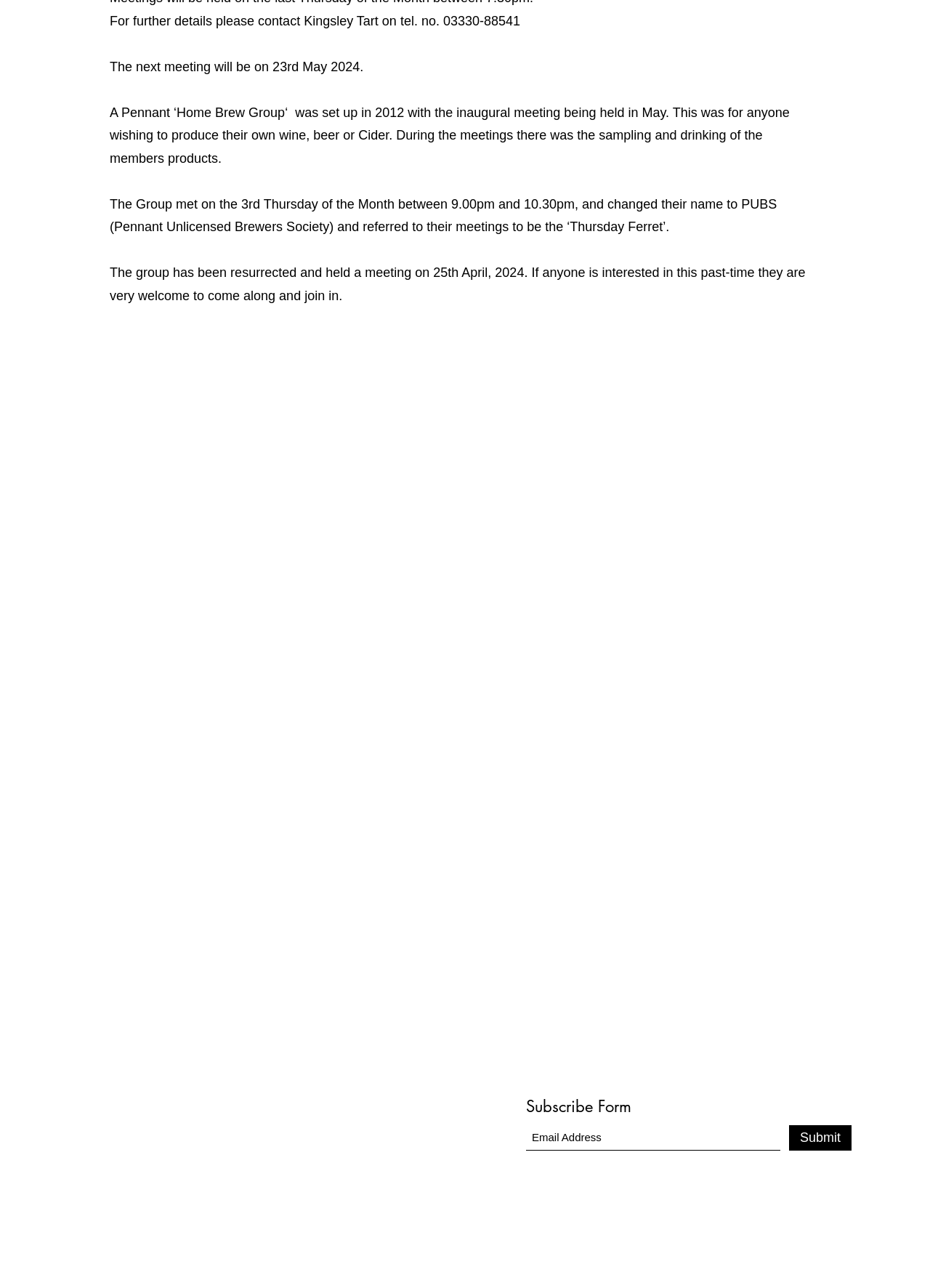Locate the bounding box coordinates of the UI element described by: "aria-label="Email Address" name="email" placeholder="Email Address"". The bounding box coordinates should consist of four float numbers between 0 and 1, i.e., [left, top, right, bottom].

[0.566, 0.874, 0.839, 0.893]